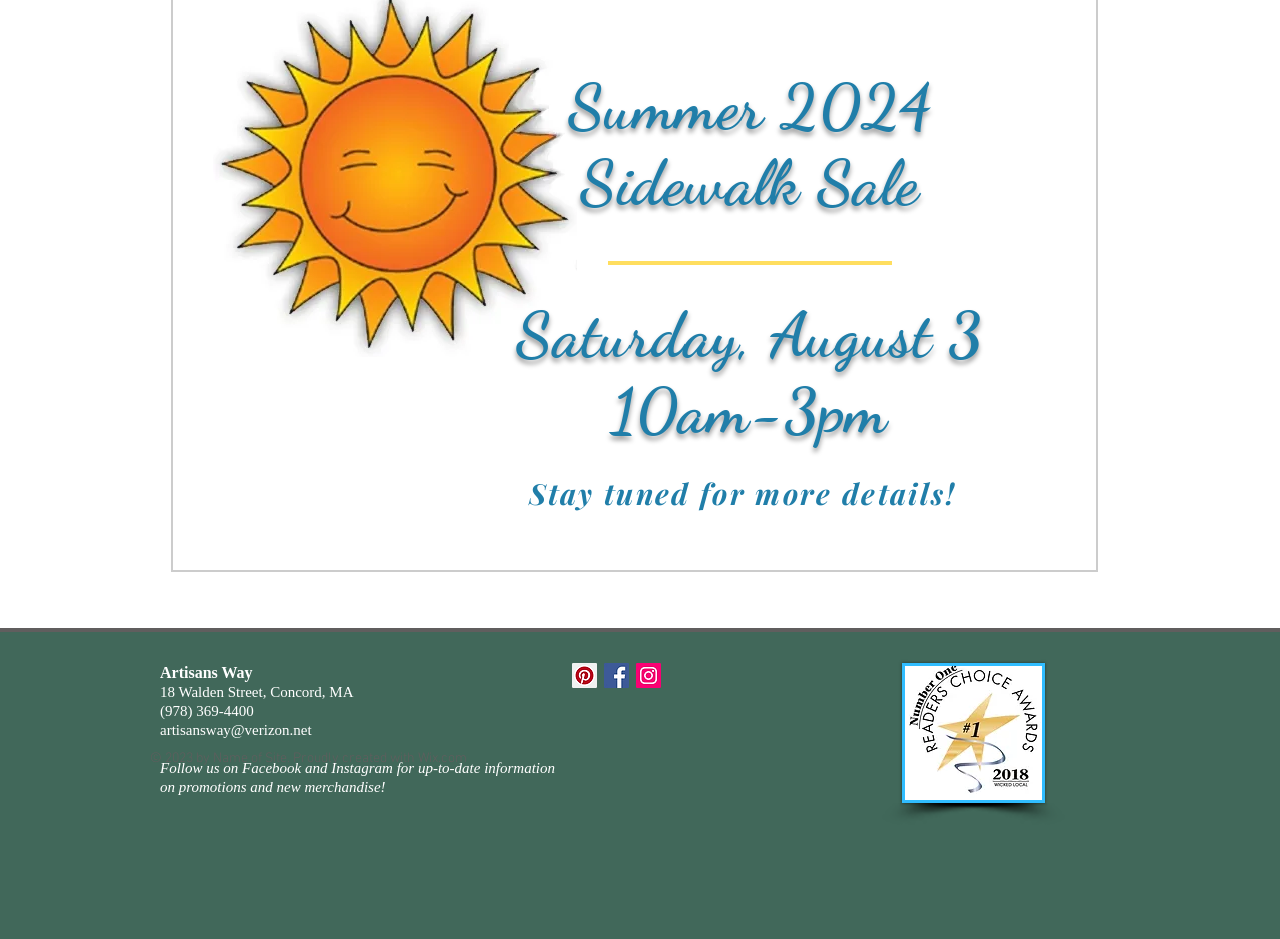Provide the bounding box coordinates in the format (top-left x, top-left y, bottom-right x, bottom-right y). All values are floating point numbers between 0 and 1. Determine the bounding box coordinate of the UI element described as: aria-label="Instagram Social Icon"

[0.497, 0.707, 0.516, 0.733]